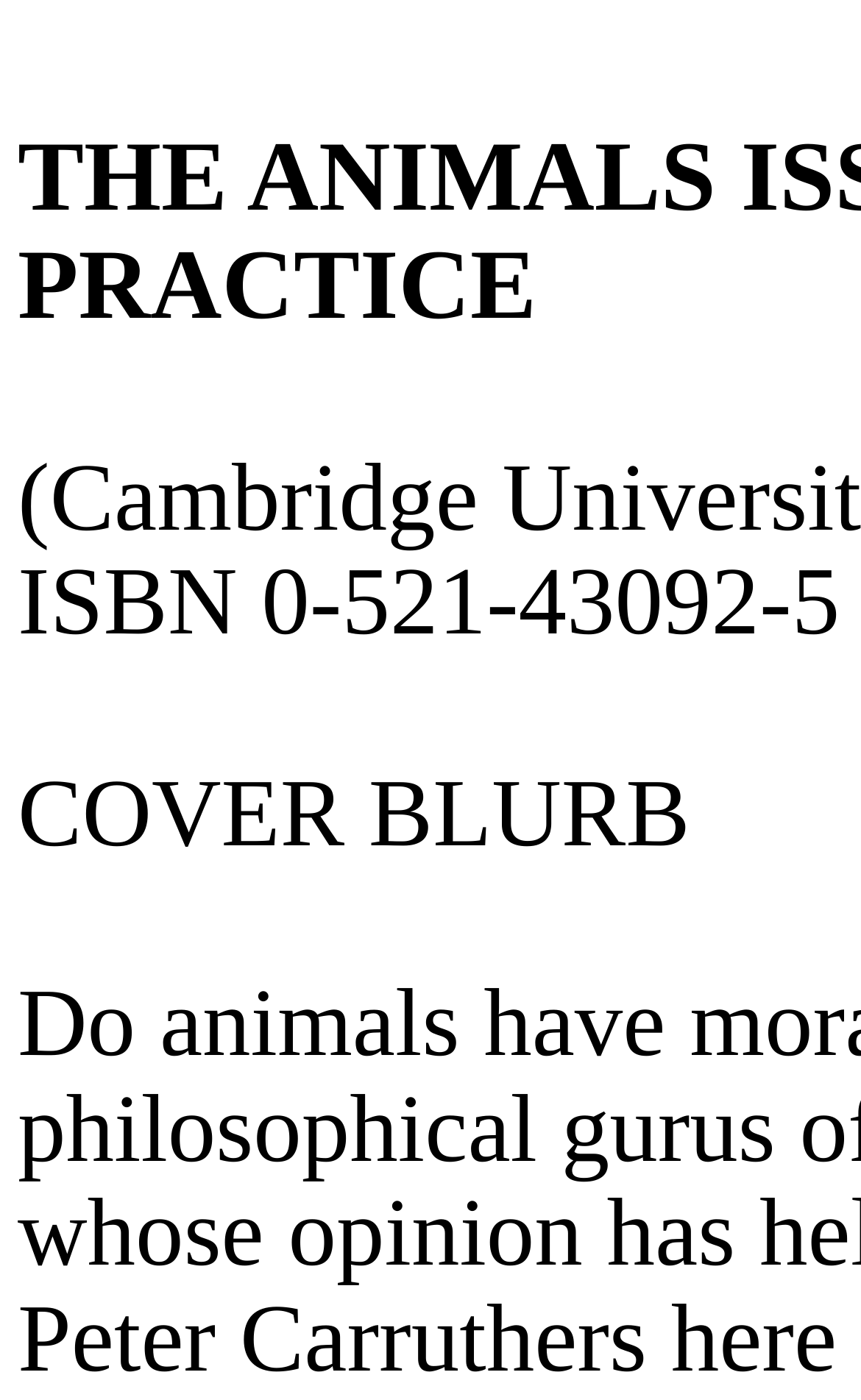Identify the title of the webpage and provide its text content.

THE ANIMALS ISSUE: MORAL THEORY IN PRACTICE